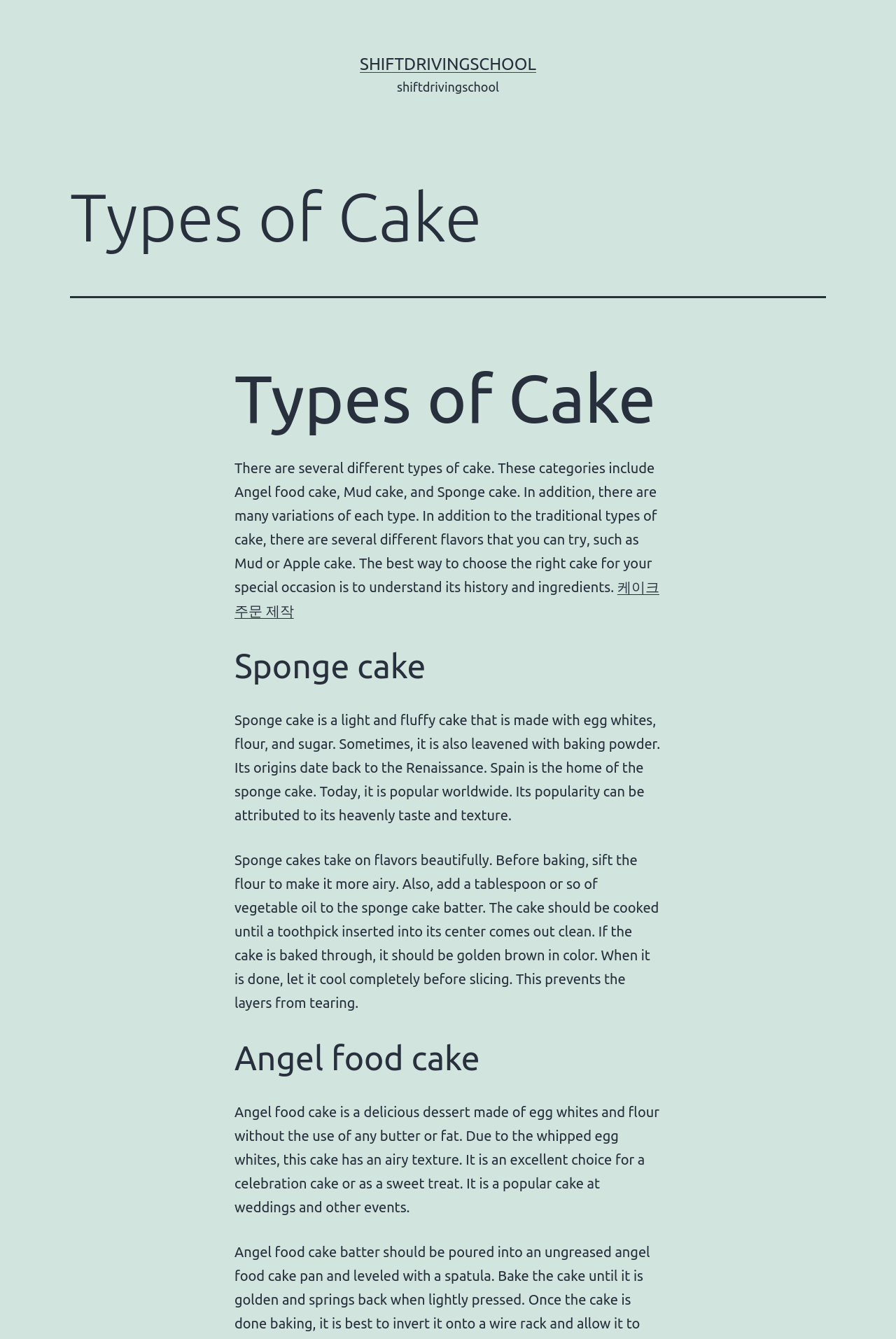Kindly respond to the following question with a single word or a brief phrase: 
What is special about Angel food cake?

No butter or fat